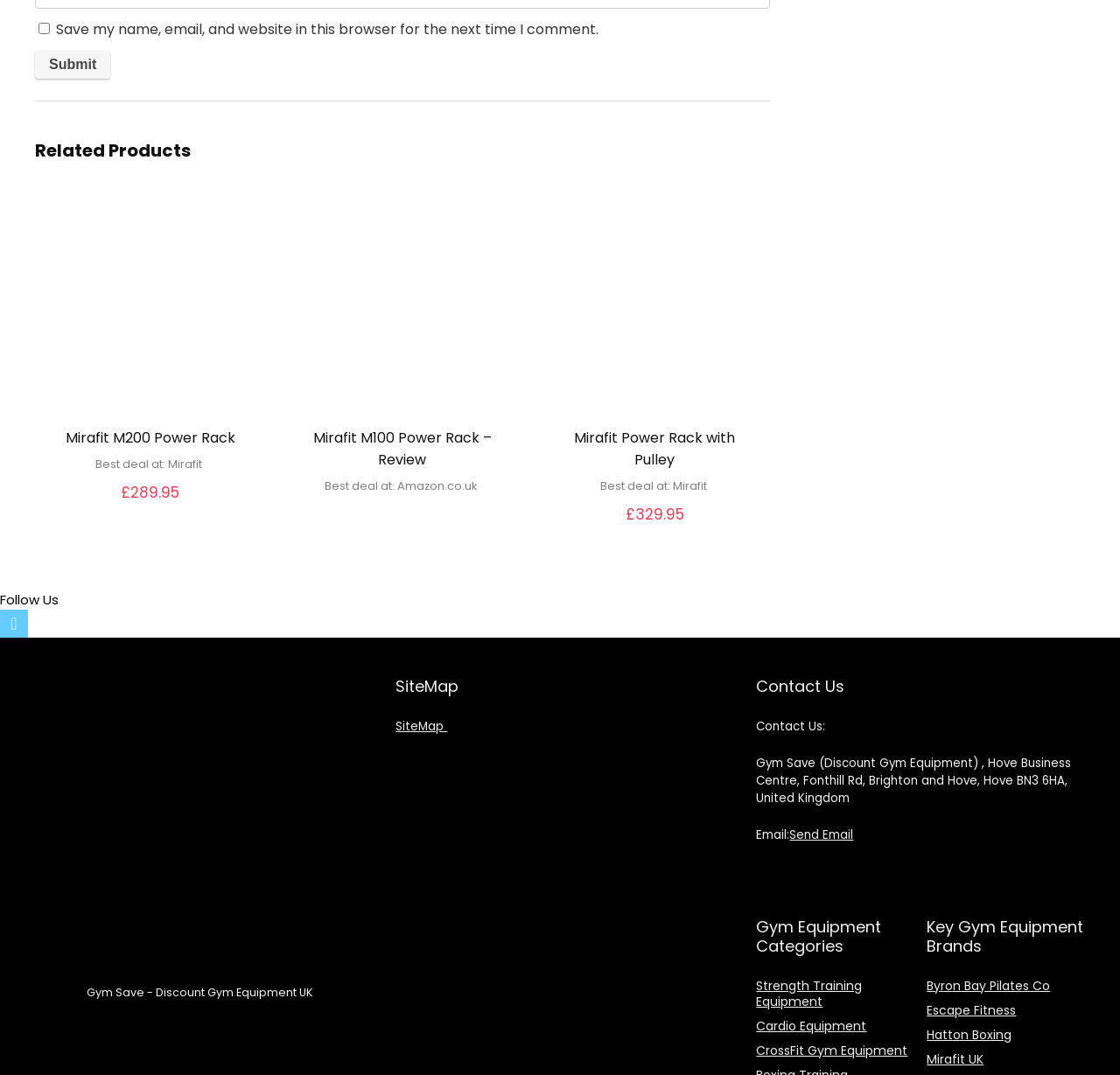Please find the bounding box coordinates of the element that needs to be clicked to perform the following instruction: "Visit the UK gym equipment site". The bounding box coordinates should be four float numbers between 0 and 1, represented as [left, top, right, bottom].

[0.147, 0.061, 0.279, 0.076]